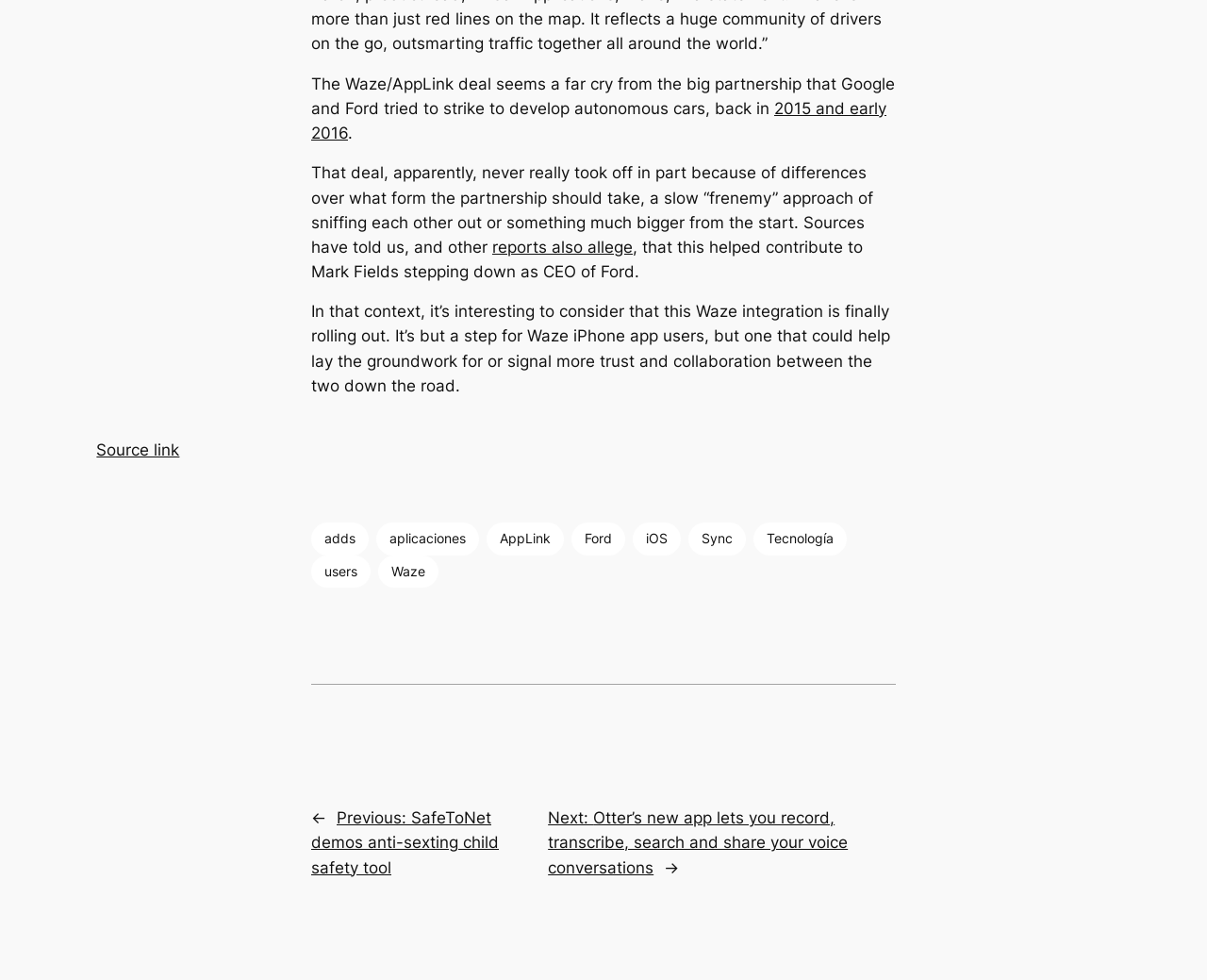Using the element description provided, determine the bounding box coordinates in the format (top-left x, top-left y, bottom-right x, bottom-right y). Ensure that all values are floating point numbers between 0 and 1. Element description: mortgages

None